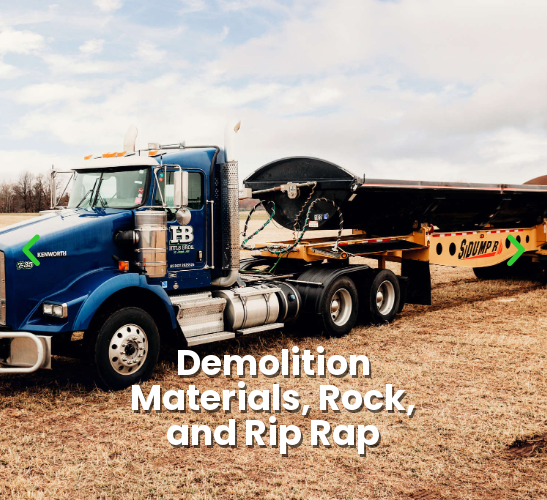Provide an extensive narrative of what is shown in the image.

The image features a large blue Kenworth truck prominently displayed in a grassy field, showcasing its robust build and durability. The truck is equipped with a notable flatbed trailer, which is essential for hauling various materials. The text overlay reads "Demolition Materials, Rock, and Rip Rap," highlighting the truck's capability to transport heavy-duty materials commonly used in construction and demolition projects. The serene landscape combined with the truck's imposing presence emphasizes the reliability and strength of Huls Bros Trucking, a company that prides itself on delivering high-quality trucking services for diverse cargo needs.